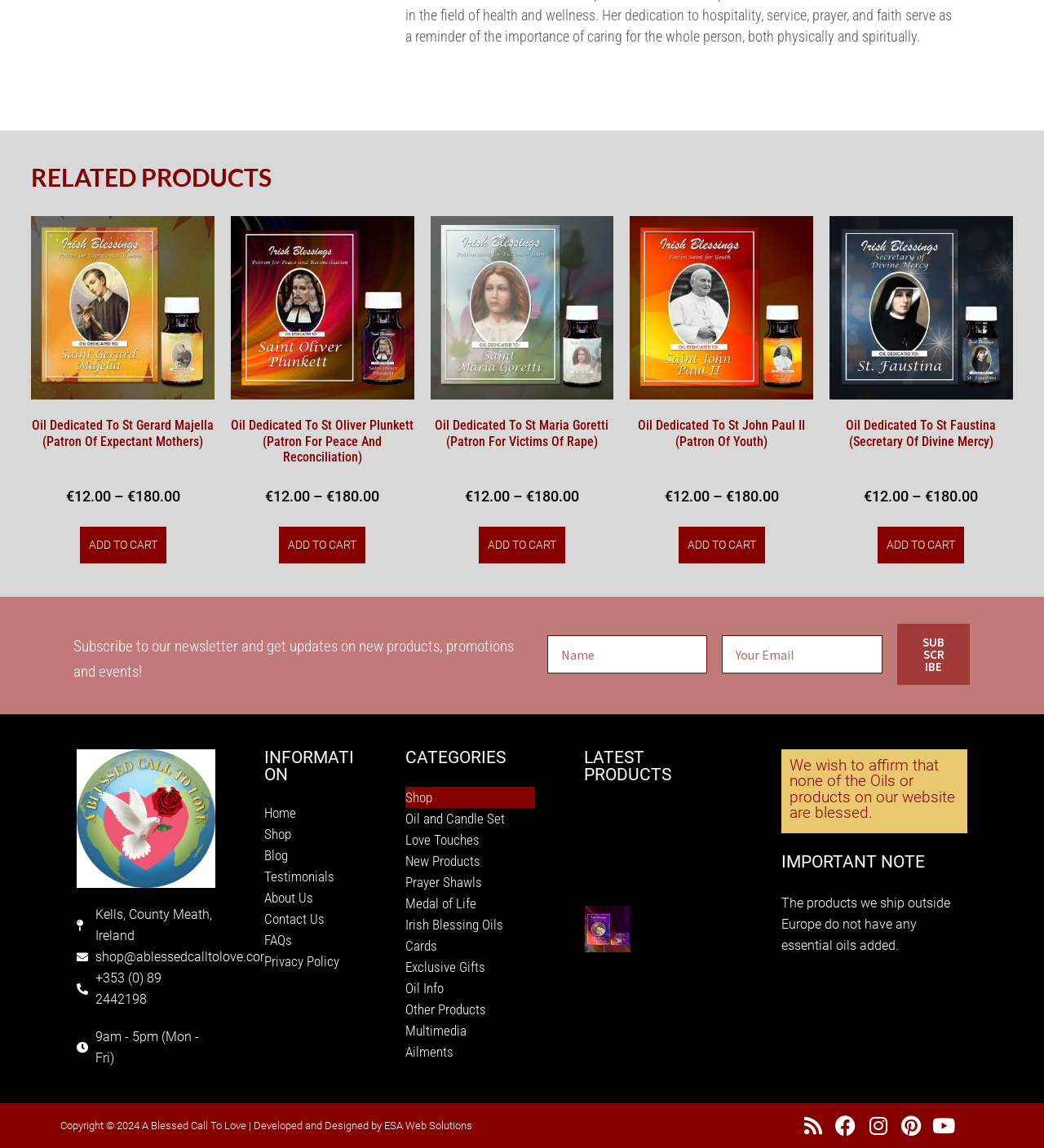Please study the image and answer the question comprehensively:
What is the category of the product 'St Gerard Majela (Patron for Expectant Women)'?

Based on the webpage, the product 'St Gerard Majela (Patron for Expectant Women)' is listed under the 'RELATED PRODUCTS' section, and its description includes 'Oil Dedicated To St Gerard Majella (Patron Of Expectant Mothers)', which suggests that it belongs to the category of oil.